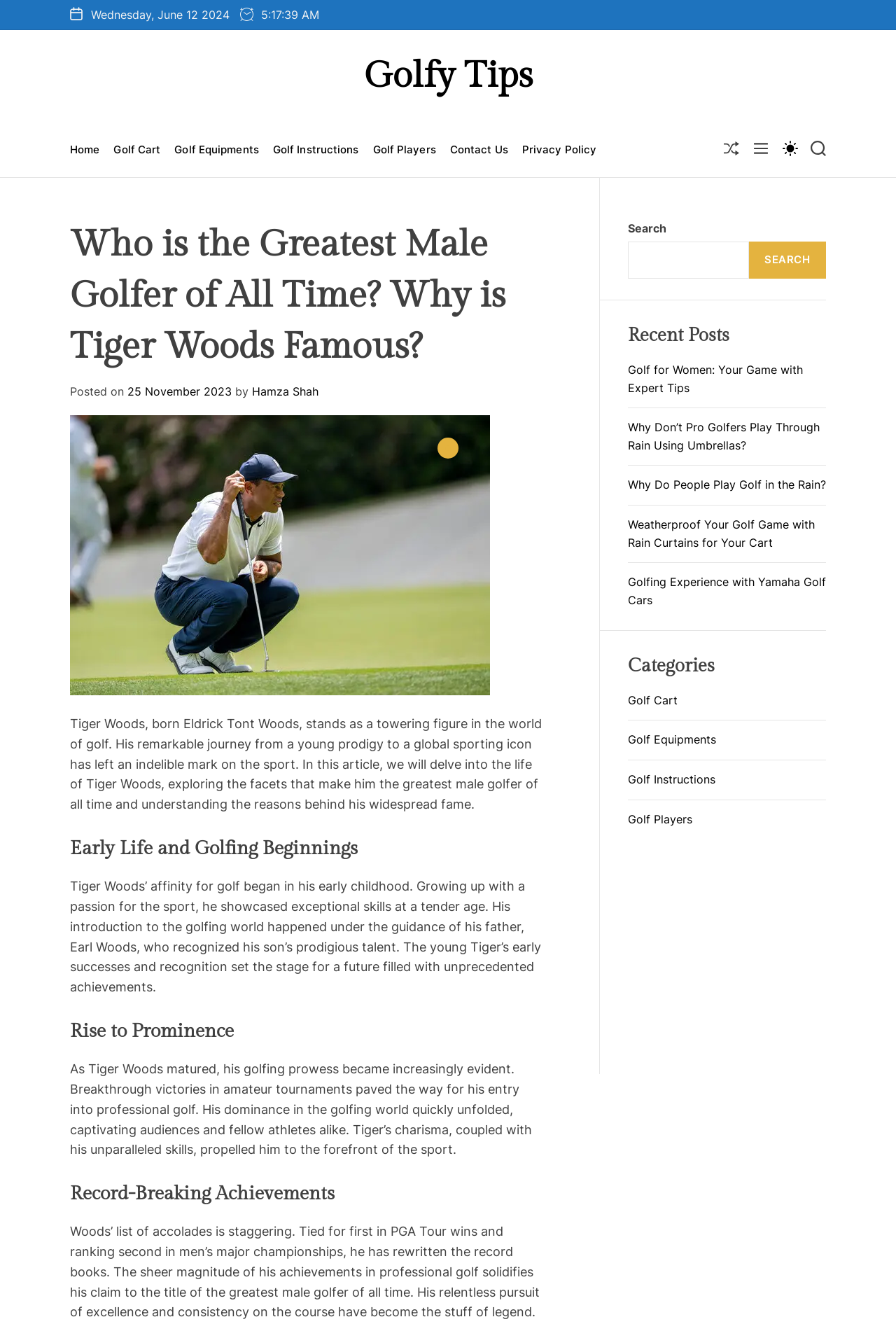What is the name of the golfer in the article?
Craft a detailed and extensive response to the question.

The name of the golfer can be found in the main content section of the webpage, where it says 'Tiger Woods, born Eldrick Tont Woods, stands as a towering figure in the world of golf'.